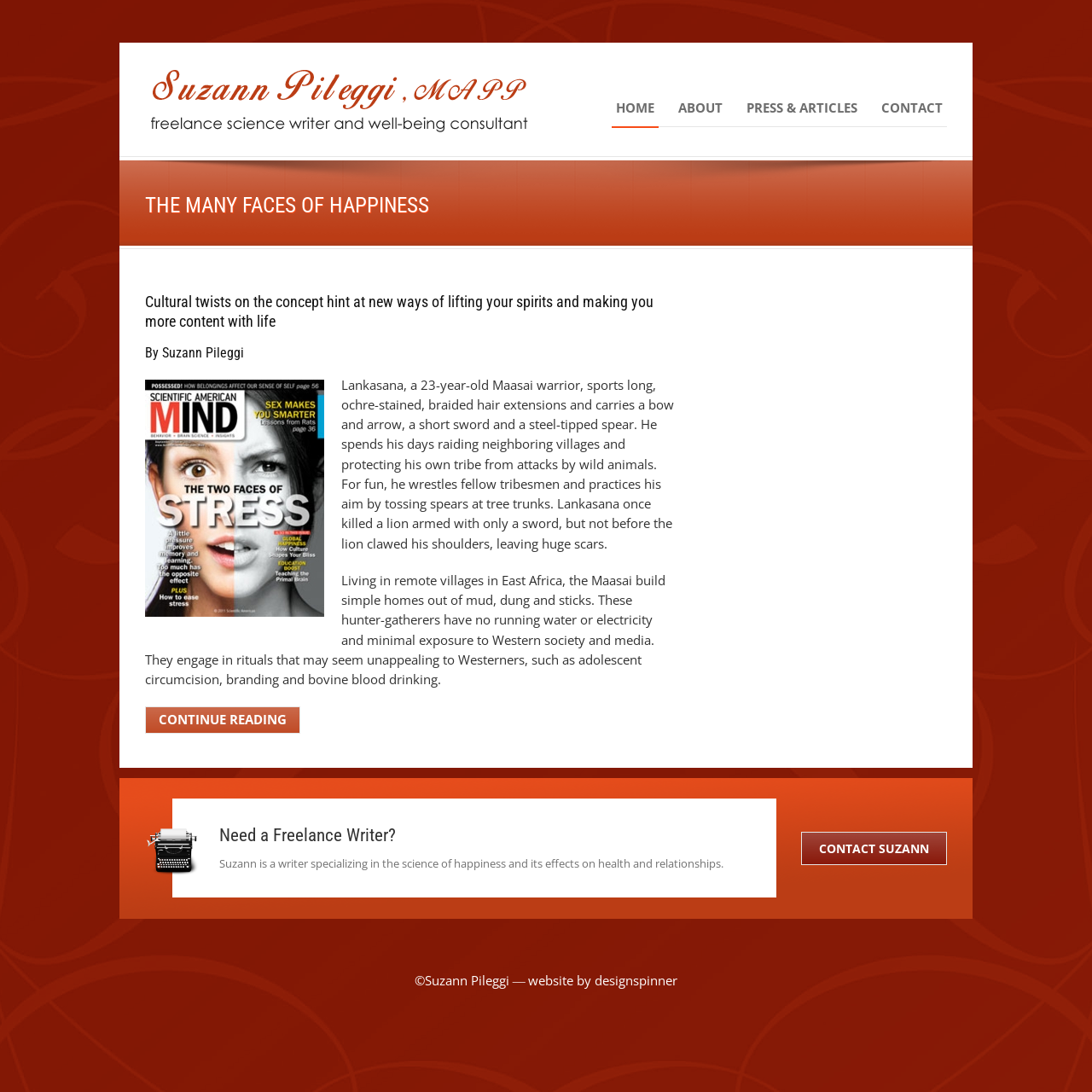Please identify the coordinates of the bounding box that should be clicked to fulfill this instruction: "Contact Suzann for freelance writing".

[0.734, 0.762, 0.867, 0.792]